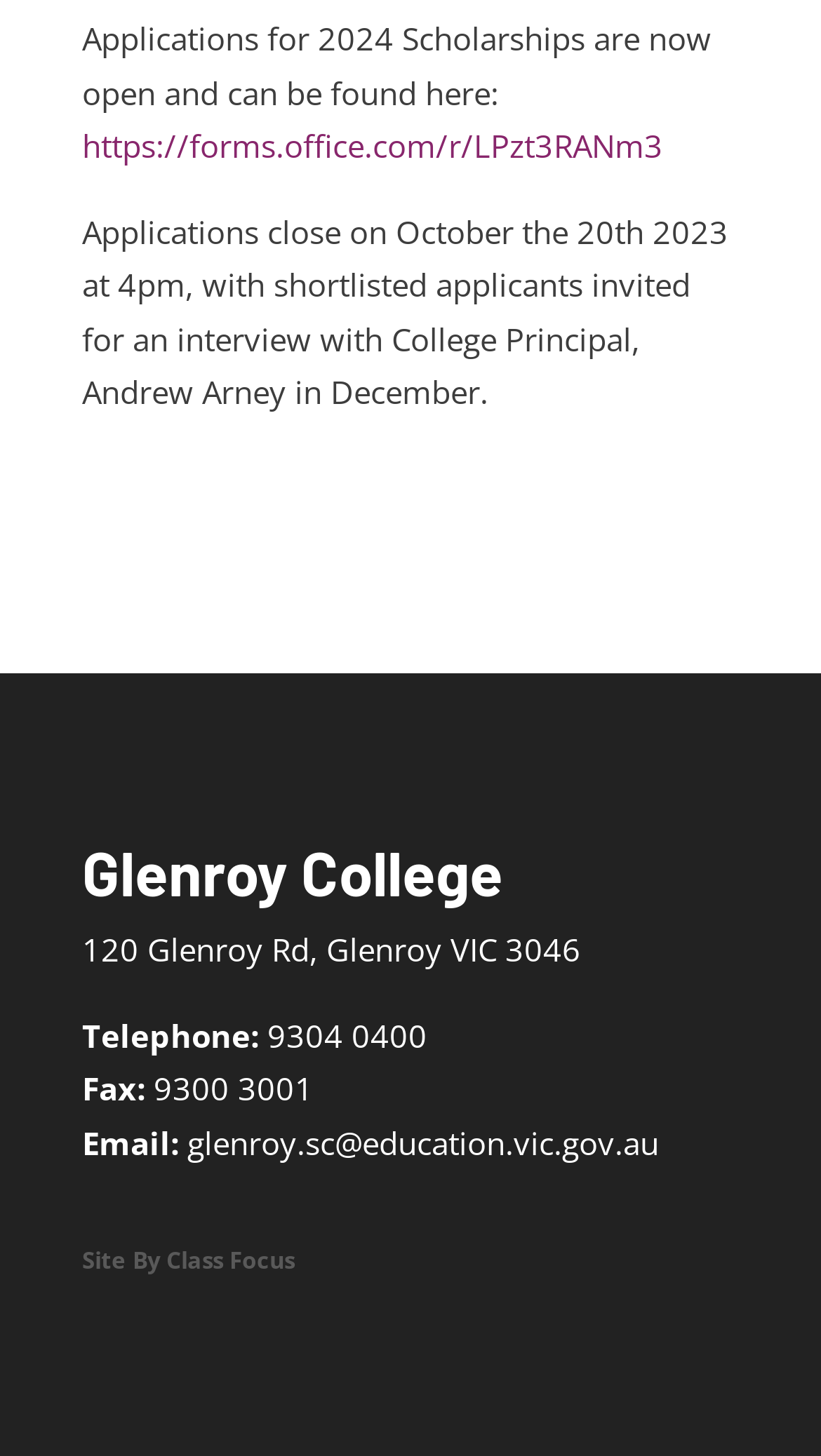Refer to the screenshot and answer the following question in detail:
What is the email address of Glenroy College?

The email address of Glenroy College can be found in the contact information section of the webpage, which lists 'Email:' followed by the email address 'glenroy.sc@education.vic.gov.au'.